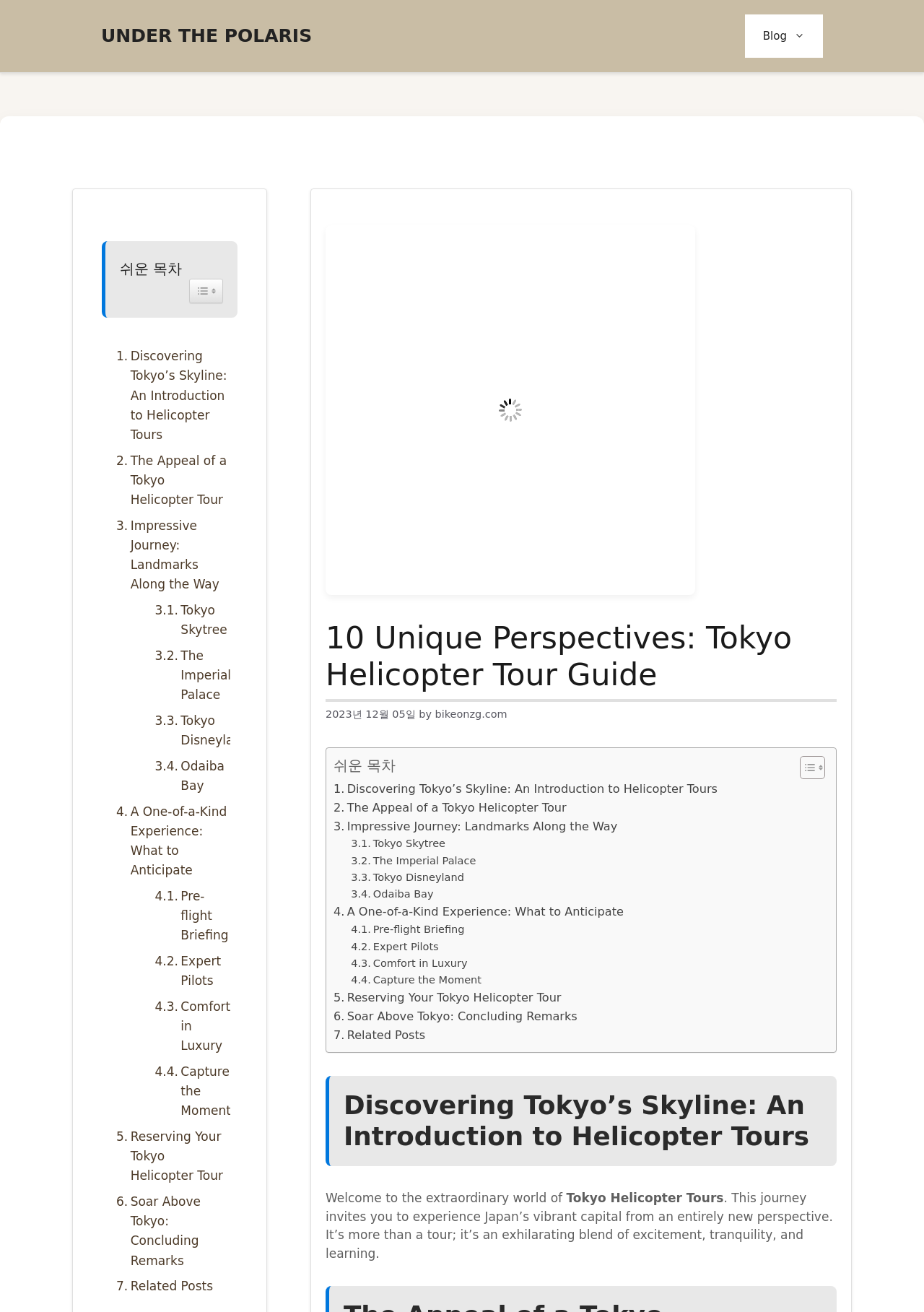Use a single word or phrase to answer the question:
What landmarks are mentioned in the webpage?

Tokyo Skytree, The Imperial Palace, Tokyo Disneyland, Odaiba Bay